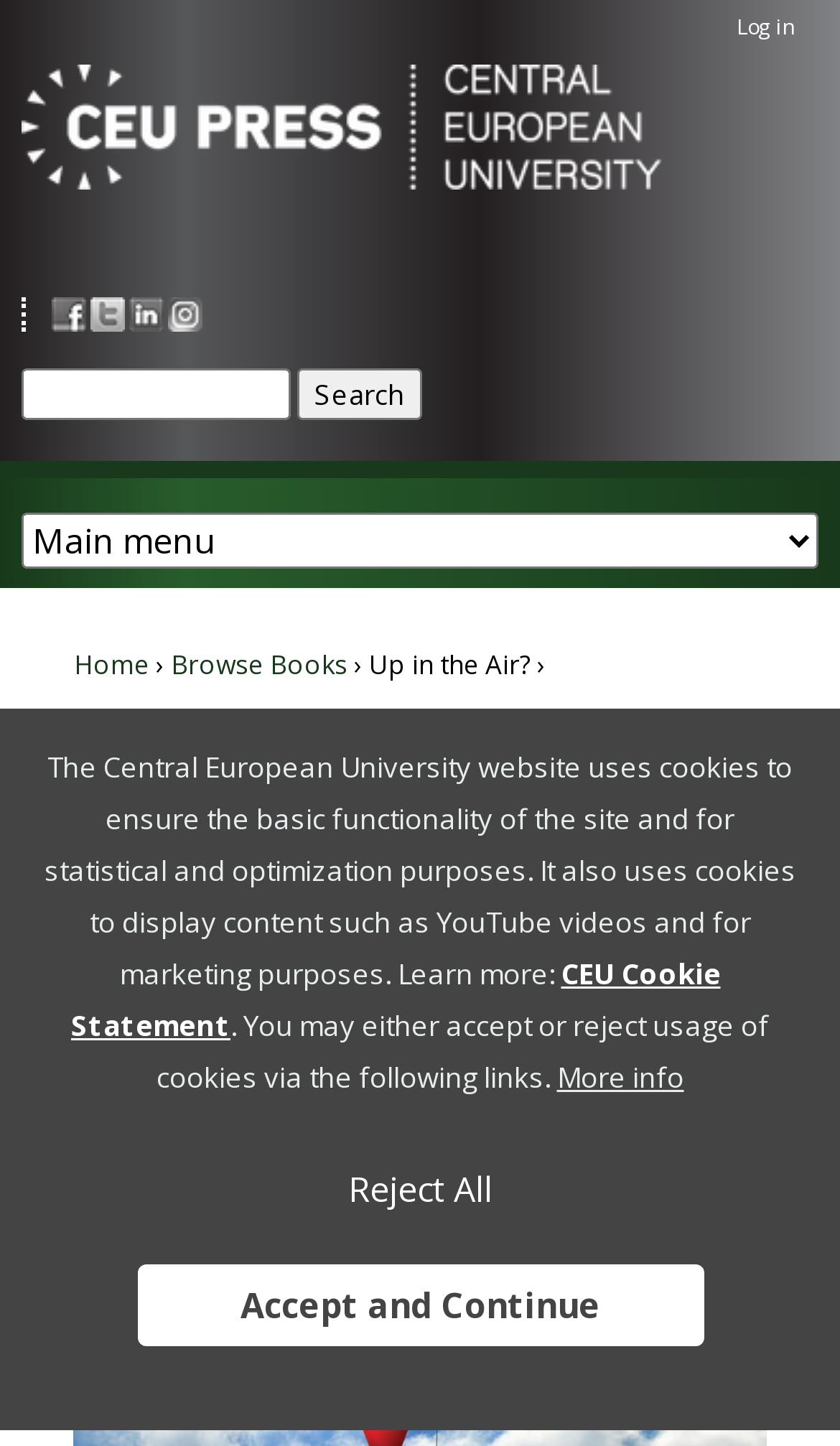Given the element description "Reject All", identify the bounding box of the corresponding UI element.

[0.291, 0.794, 0.709, 0.851]